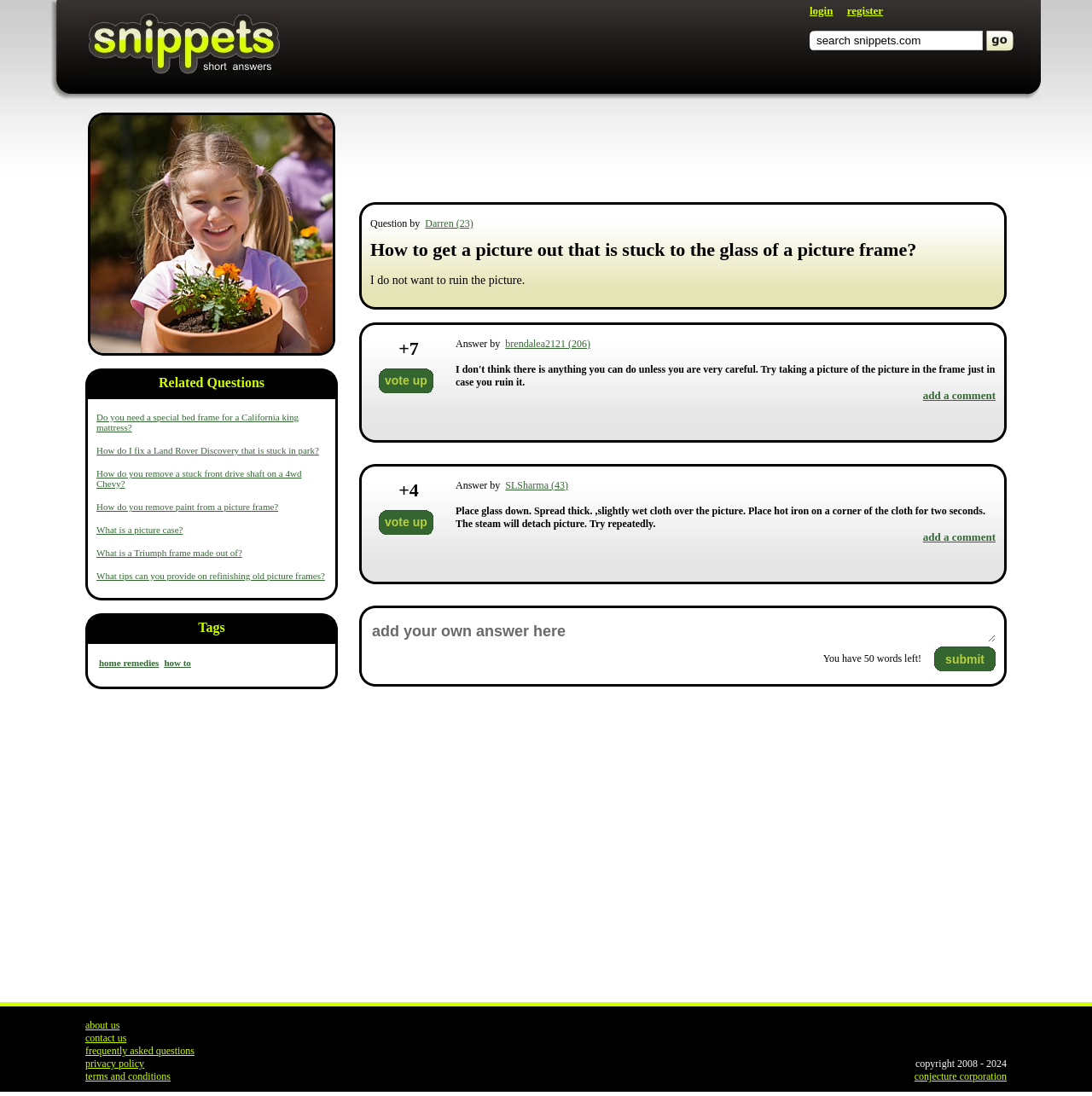Analyze and describe the webpage in a detailed narrative.

This webpage appears to be a question-and-answer forum, with a specific question being discussed. At the top of the page, there is a navigation bar with links to "login", "register", and "search snippets.com". Below this, there is a section with a title "home remedies" and a list of related questions, including "Do you need a special bed frame for a California king mattress?" and "How do you remove paint from a picture frame?".

The main content of the page is a question asked by a user named Darren, who wants to know how to get a picture out of a picture frame without ruining the picture. The question is followed by an answer from a user named brendalea2121, who suggests taking a picture of the picture in the frame as a precautionary measure.

There are several links and buttons scattered throughout the page, including links to related questions, tags, and a button to add a comment. The overall layout is organized, with clear headings and concise text.